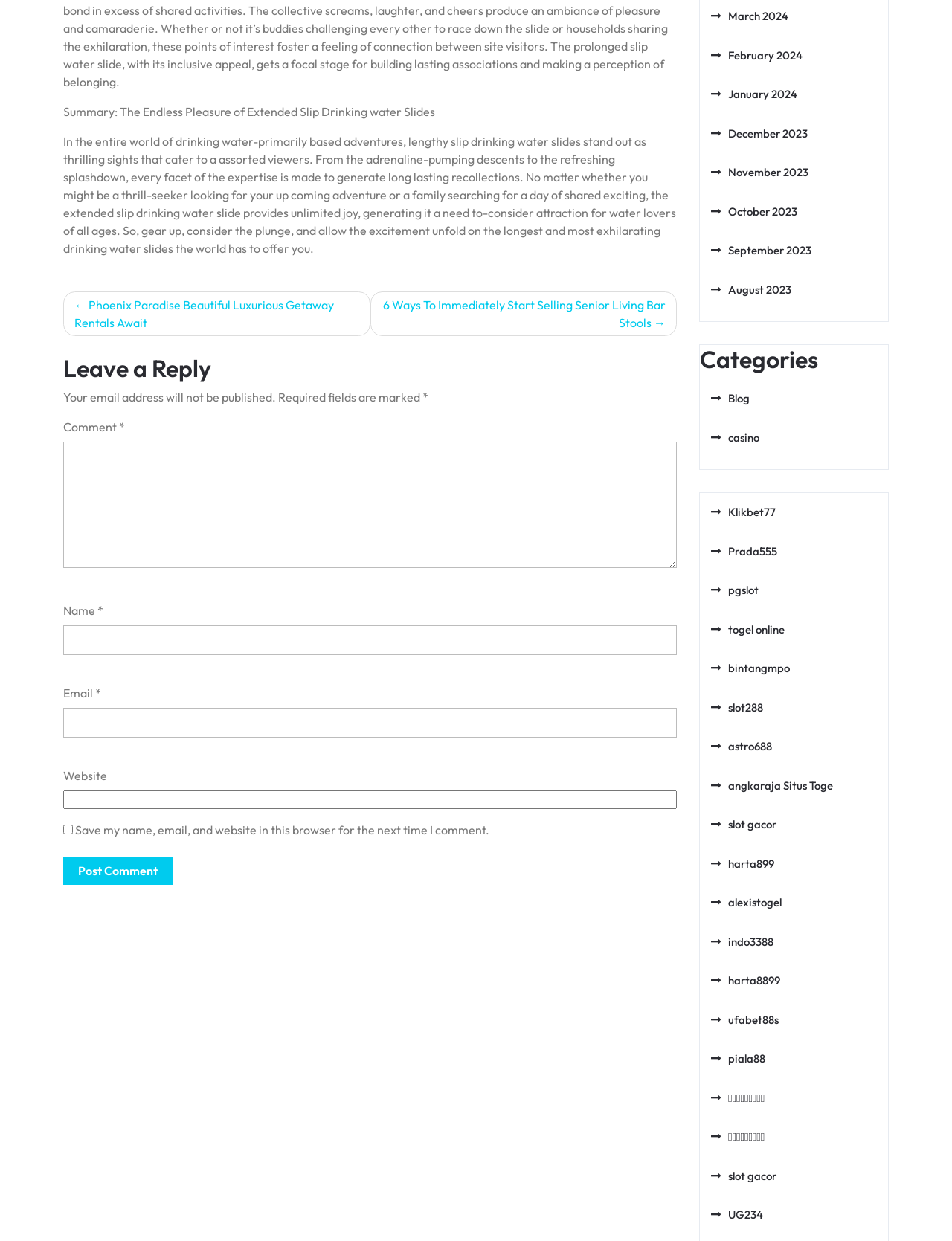Examine the image and give a thorough answer to the following question:
What is the 'Save my name, email, and website in this browser for the next time I comment' checkbox for?

The checkbox is located below the comment input fields and is labeled as 'Save my name, email, and website in this browser for the next time I comment', suggesting that it is used to save the user's information for future comments.